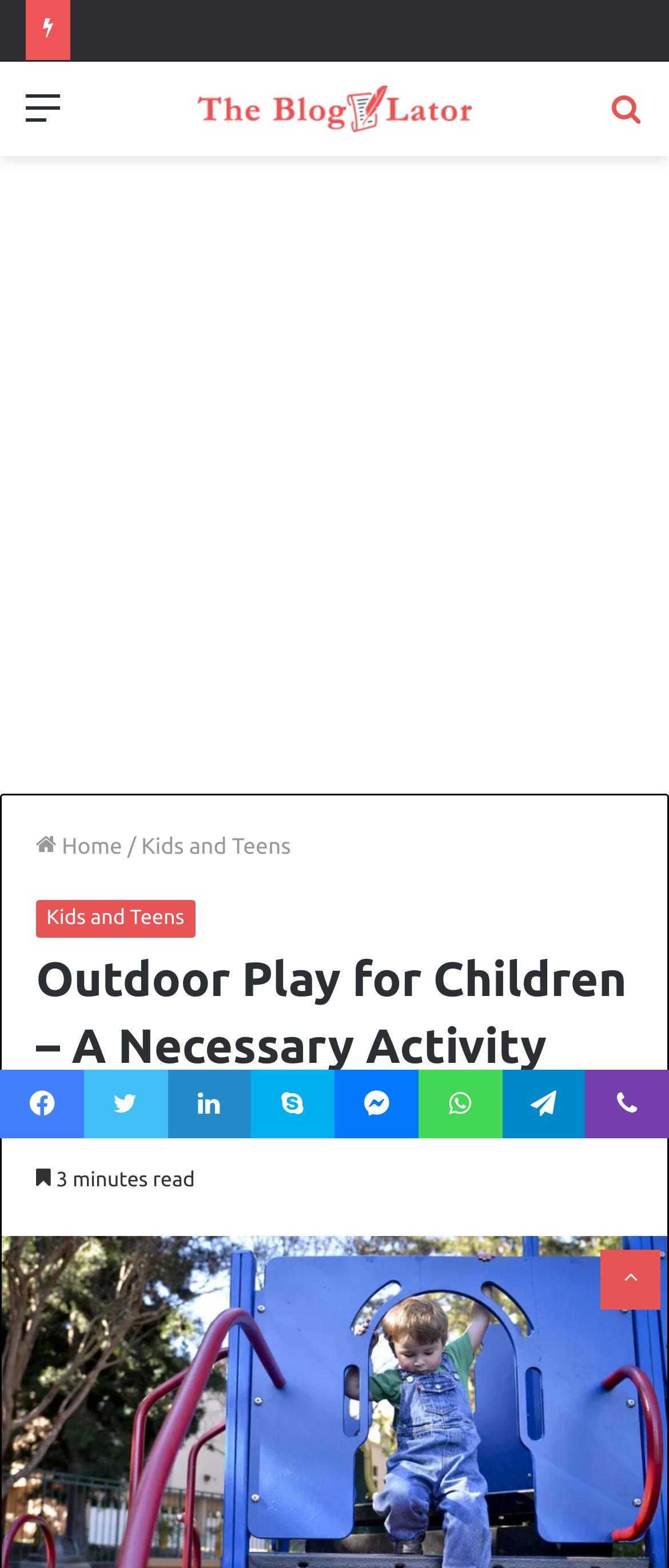Using the details from the image, please elaborate on the following question: How many social media links are there?

I counted the number of link elements with social media icons at the bottom of the webpage, and found 7 links to Facebook, Twitter, LinkedIn, Skype, Messenger, WhatsApp, and Telegram.